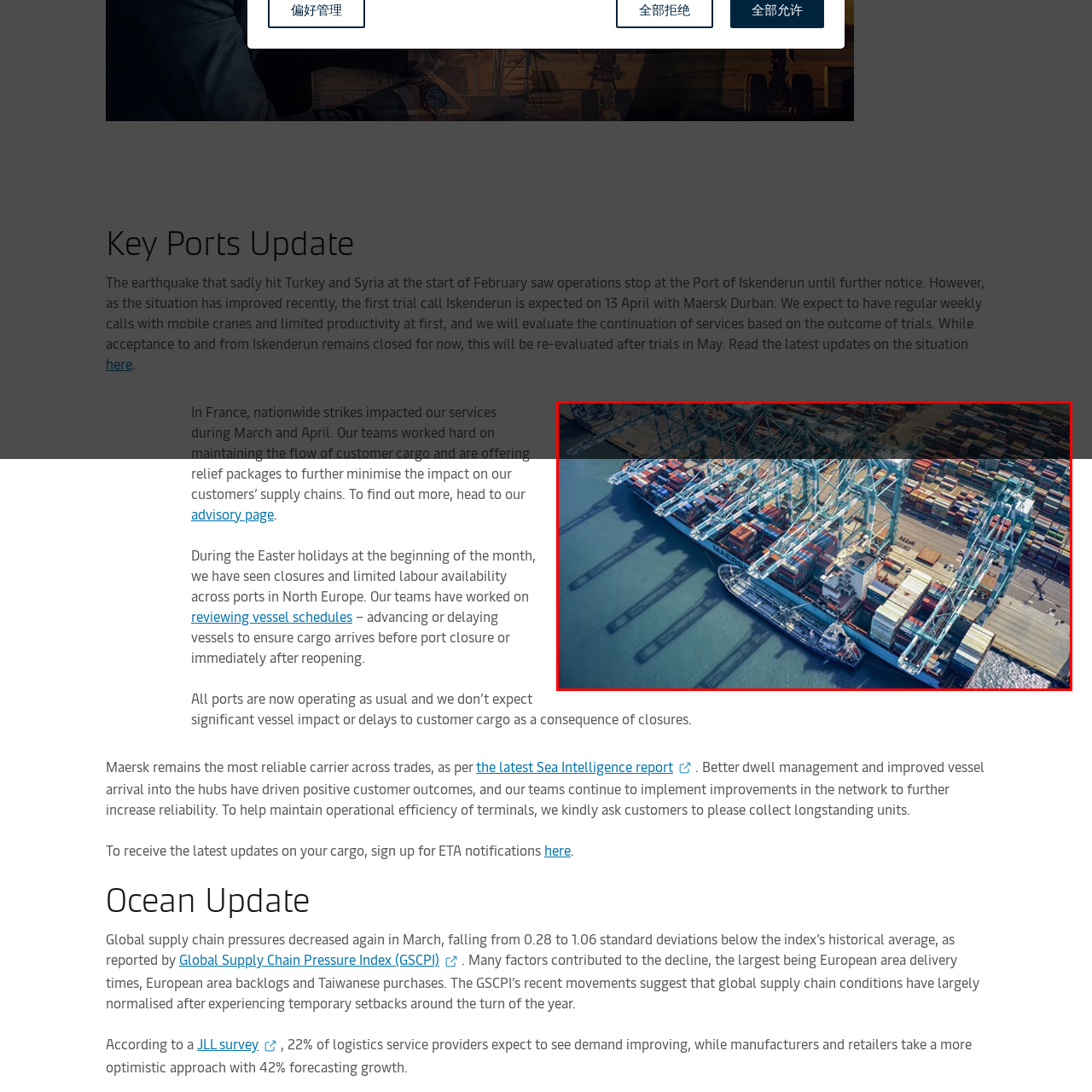Check the area bordered by the red box and provide a single word or phrase as the answer to the question: What event initially halted activities at the Port of Iskenderun?

Earthquake in Turkey and Syria